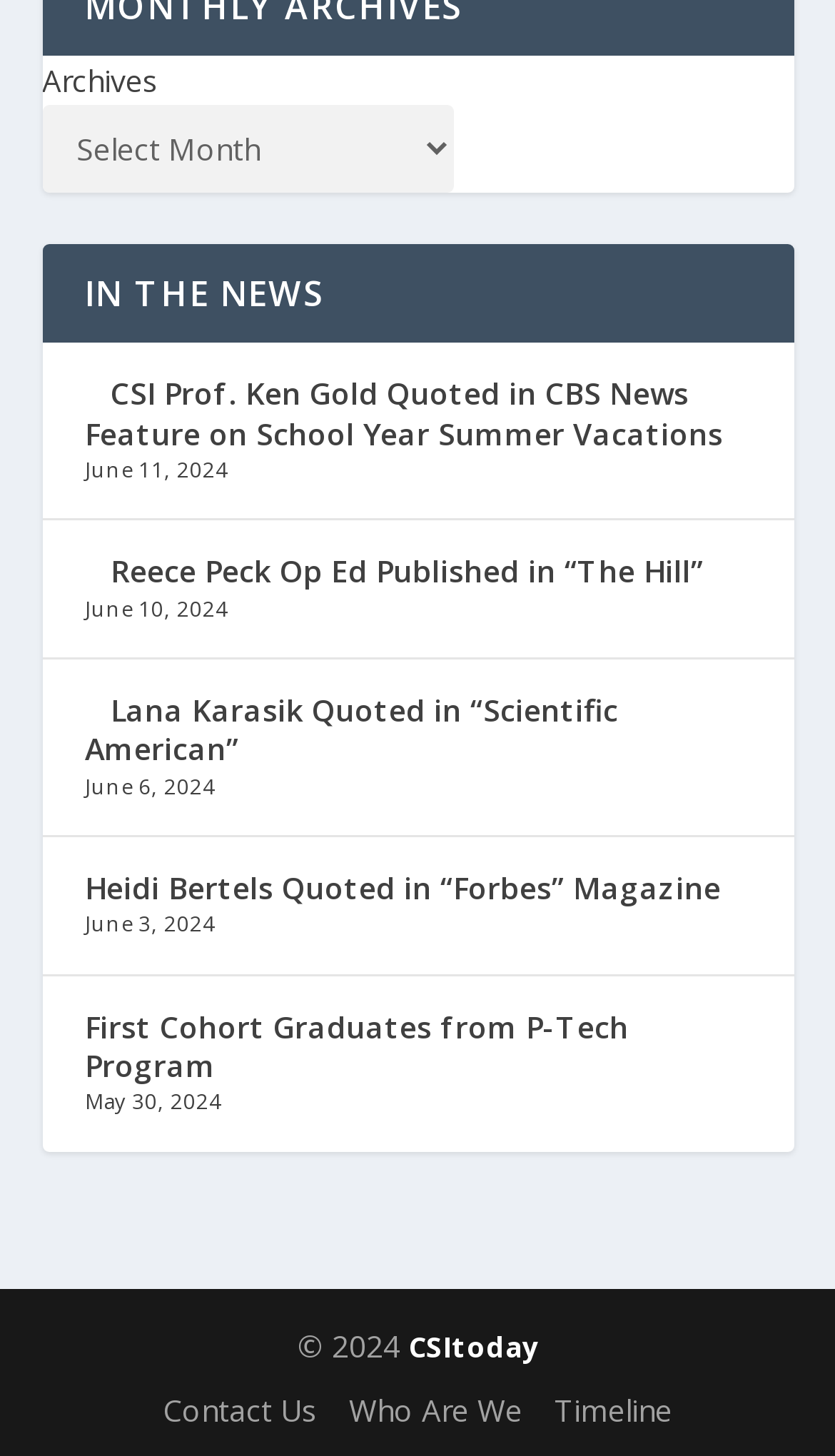Identify the bounding box coordinates of the part that should be clicked to carry out this instruction: "Contact Us".

[0.195, 0.955, 0.379, 0.983]